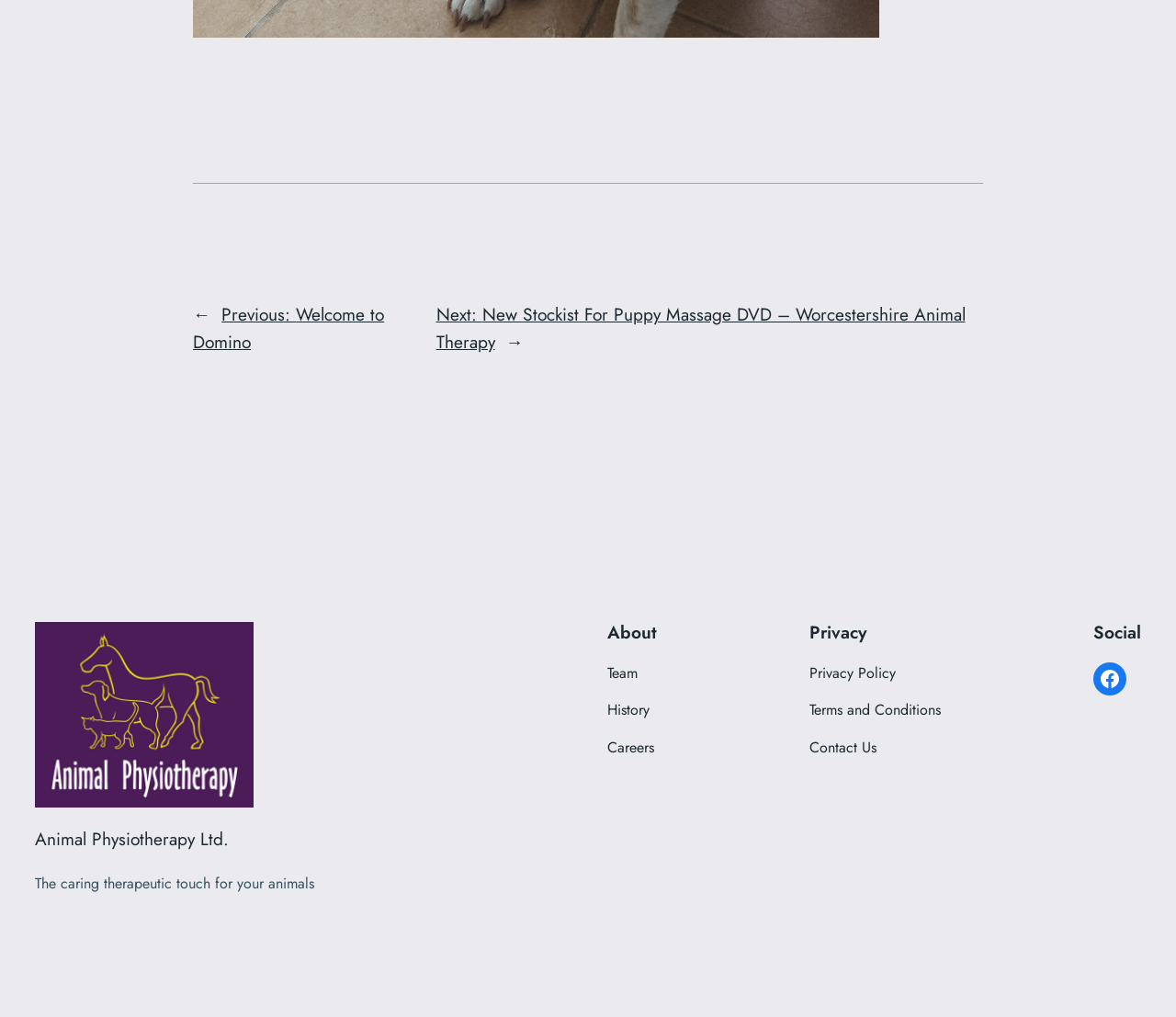Please indicate the bounding box coordinates for the clickable area to complete the following task: "read privacy policy". The coordinates should be specified as four float numbers between 0 and 1, i.e., [left, top, right, bottom].

[0.688, 0.651, 0.761, 0.673]